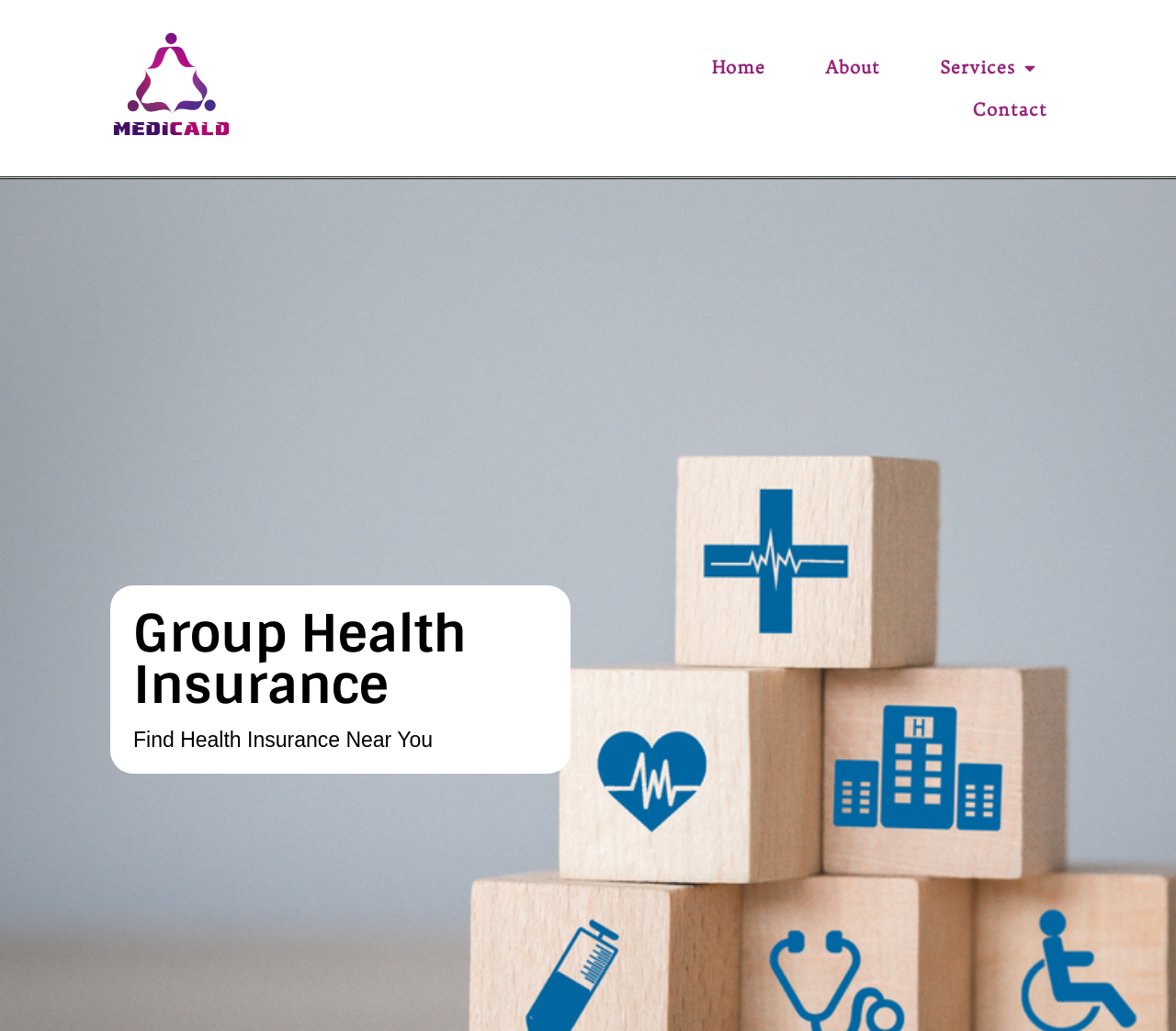Offer a comprehensive description of the webpage’s content and structure.

The webpage is about Group Health Insurance and Medical Services. At the top, there are five links in a row, starting from the left: an empty link, followed by "Home", "About", "Services" with a dropdown menu, and "Contact". 

Below these links, there are two headings. The first heading, "Group Health Insurance", is located at the top-left section of the page. The second heading, "Find Health Insurance Near You", is positioned below the first heading, still in the top-left section of the page.